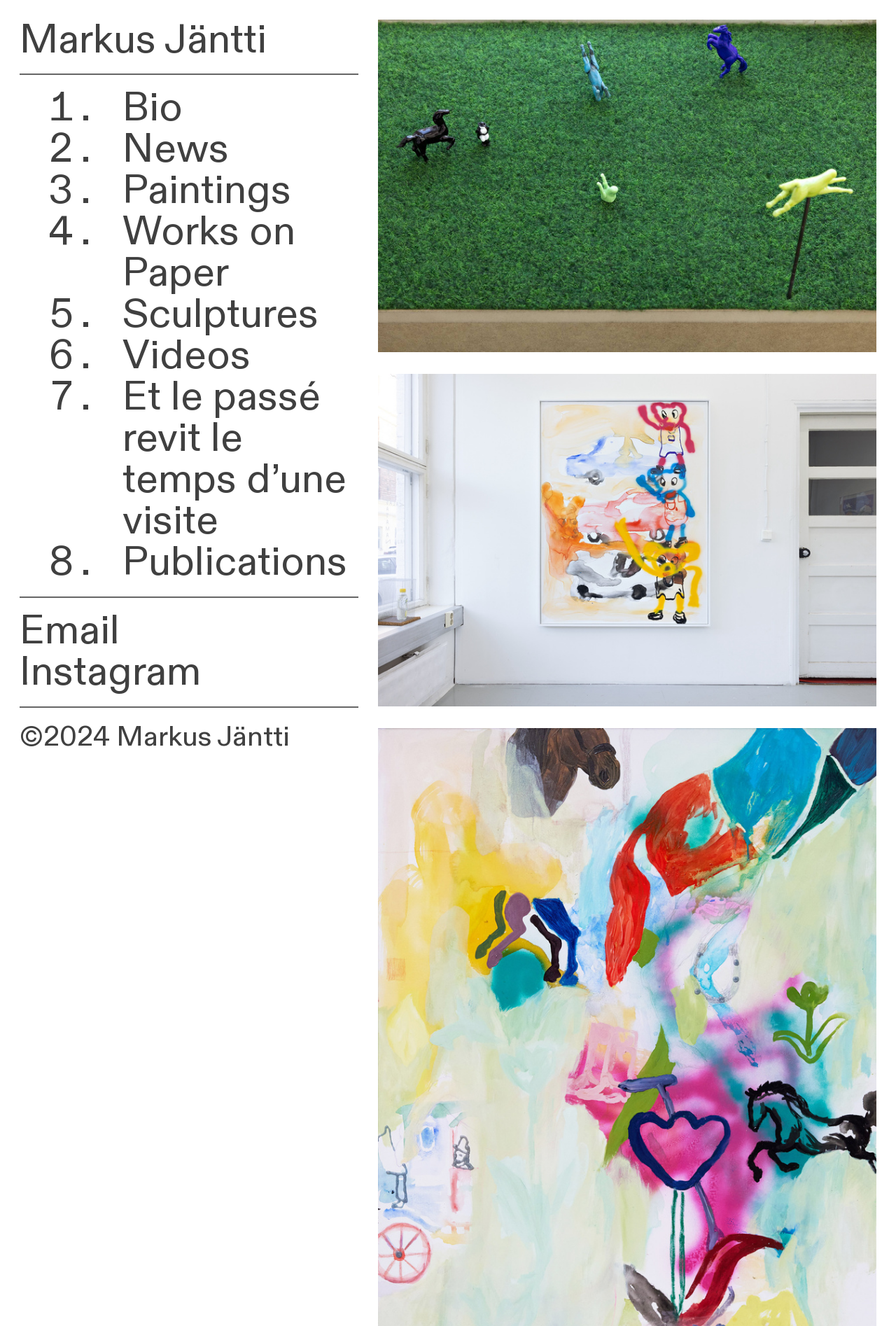How many categories of artworks are listed?
Please give a detailed and elaborate answer to the question.

The categories of artworks are listed as links with list markers from '1.' to '8.'. These categories include Bio, News, Paintings, Works on Paper, Sculptures, Videos, Et le passé revit le temps d’une visite, and Publications.